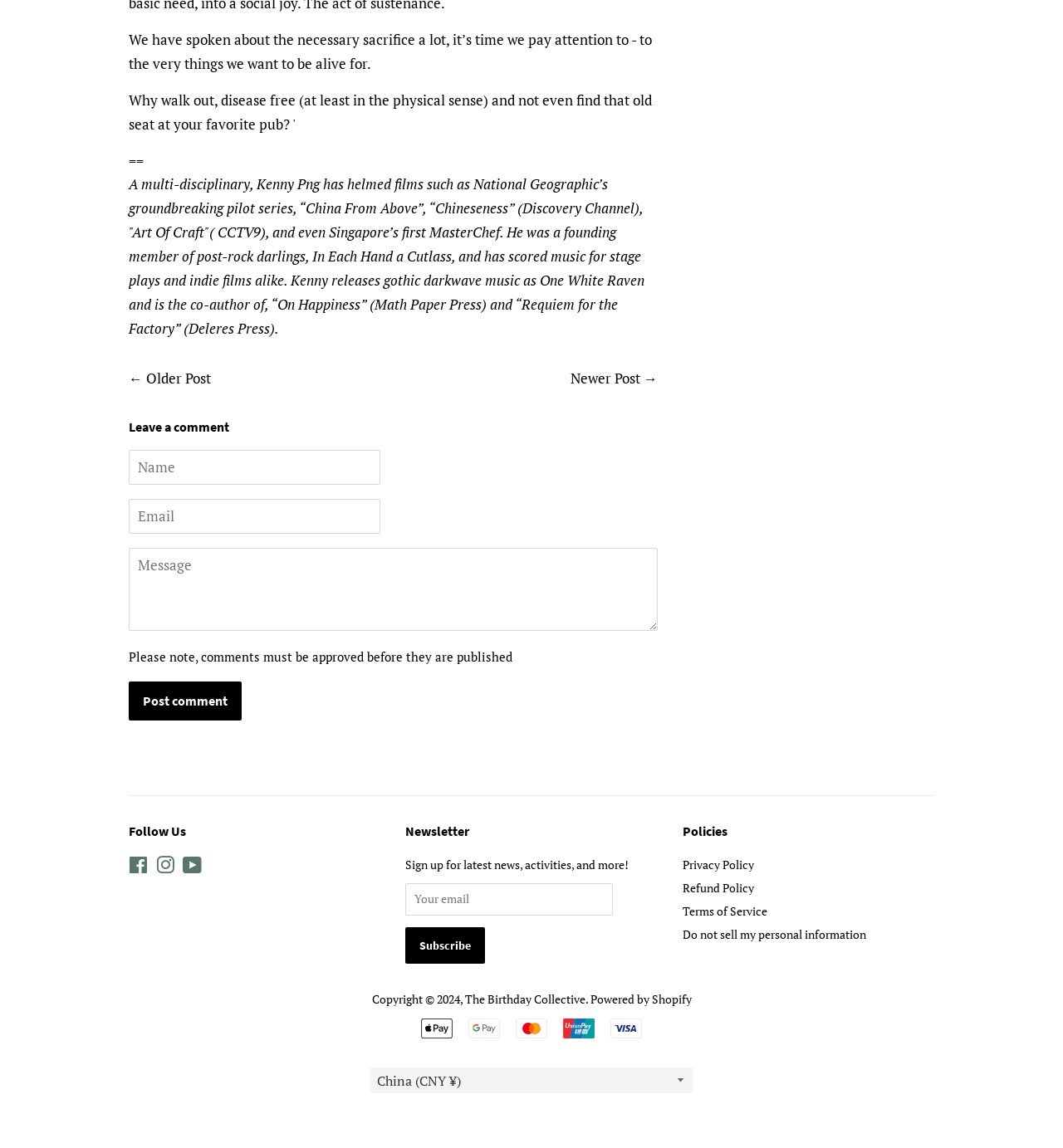Respond to the question below with a single word or phrase: Who is the author of the article?

Kenny Png